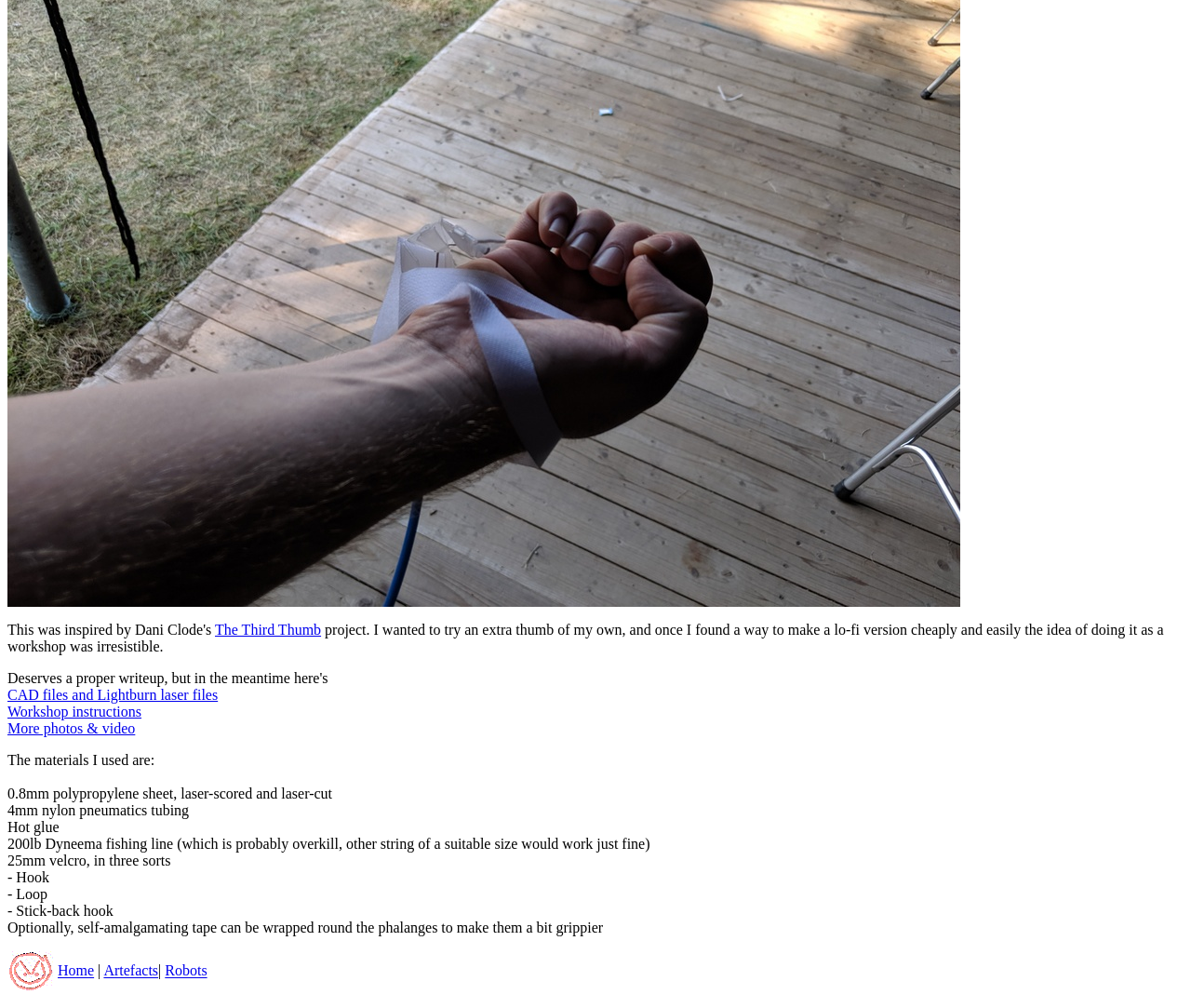What is the name of the project?
With the help of the image, please provide a detailed response to the question.

The name of the project is mentioned in the link 'The Third Thumb' at the top of the webpage, which suggests that the project is about creating an extra thumb.